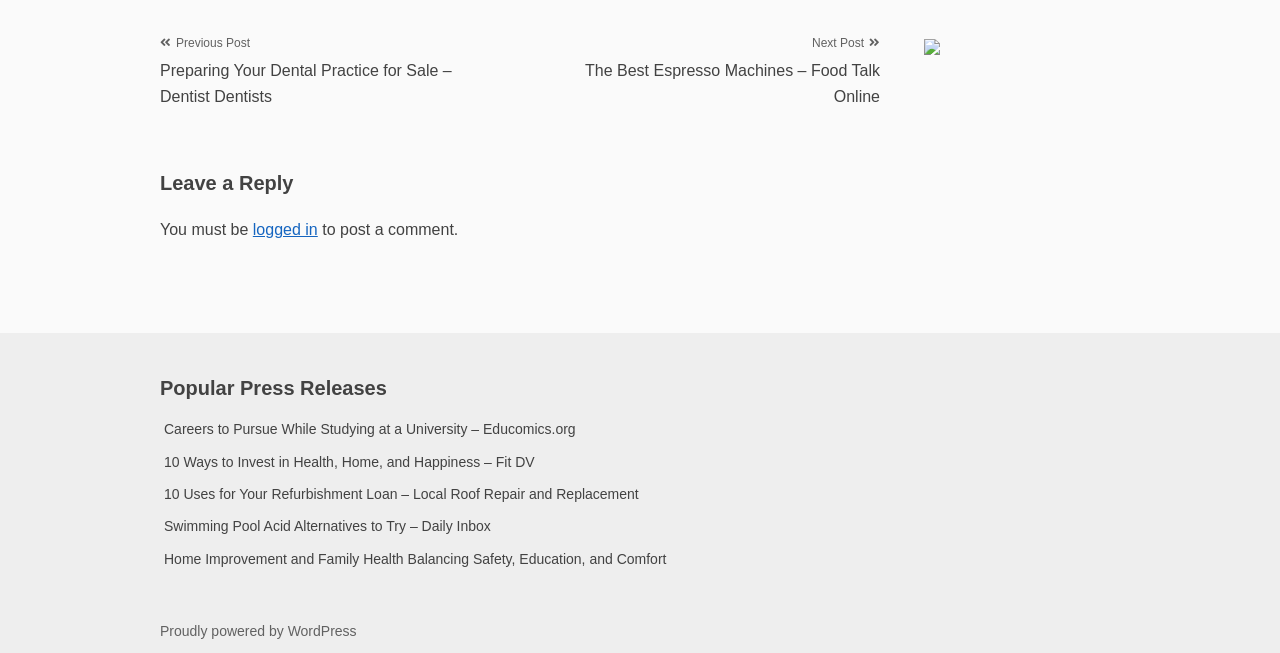Bounding box coordinates are given in the format (top-left x, top-left y, bottom-right x, bottom-right y). All values should be floating point numbers between 0 and 1. Provide the bounding box coordinate for the UI element described as: Proudly powered by WordPress

[0.125, 0.954, 0.279, 0.979]